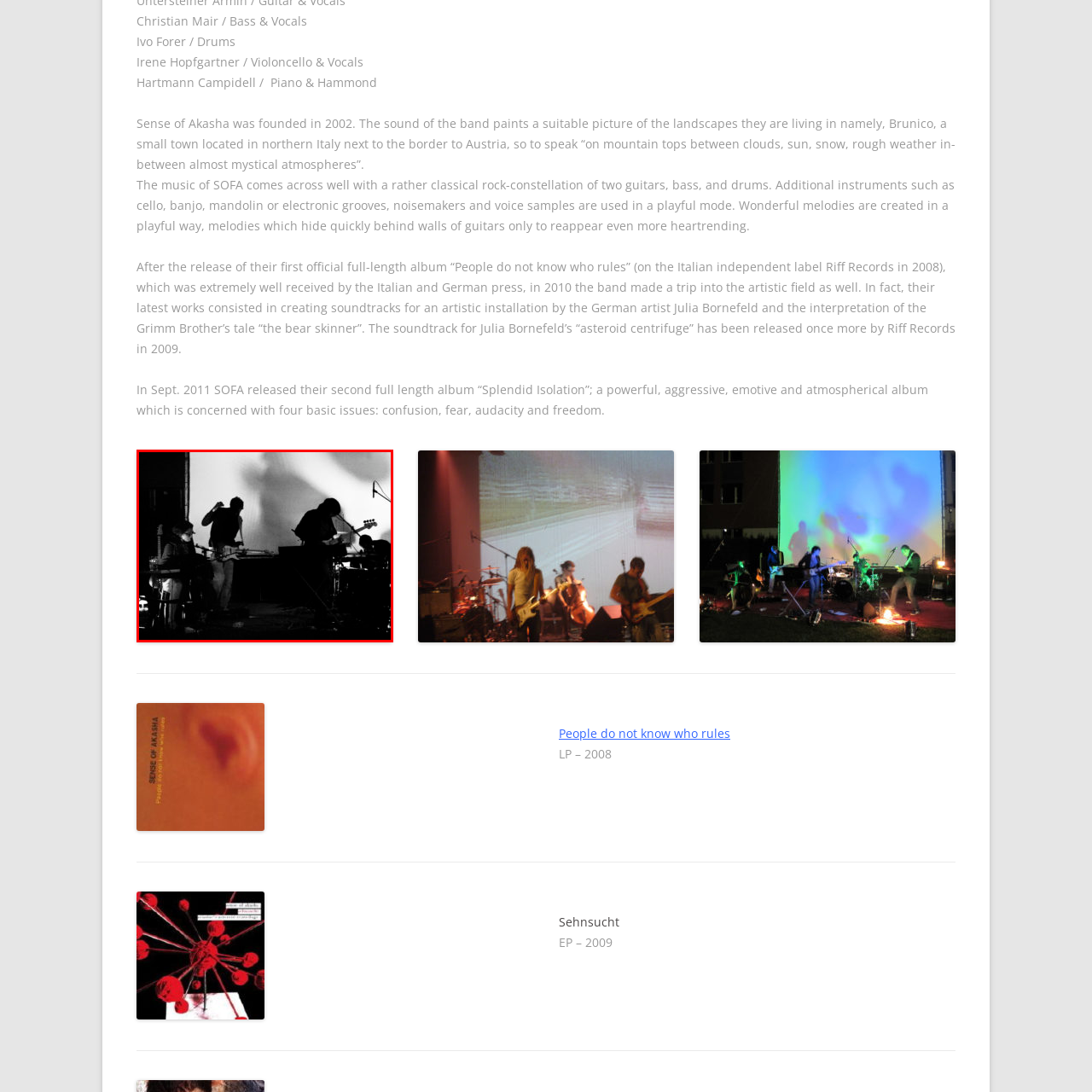Create a detailed narrative of the scene depicted inside the red-outlined image.

The image captures a dynamic performance by the band SOFA, known for their unique blend of sounds and atmospheric music. The monochromatic tone adds a dramatic flair to the scene, featuring four musicians engrossed in their craft. The silhouette of a guitarist stands prominently, while a drummer can be seen engaging intently with his instrument. To the left, a musician plays the cello, complementing the band's classical rock arrangement, which includes guitars, bass, and drums alongside other instruments like banjo and mandolin. This performance exemplifies their artistic expression, which draws inspiration from the landscapes of Brunico, Italy. The backdrop's ethereal quality mirrors the band's sound, which paints vivid auditory pictures of emotion and atmosphere, making their live music experience truly captivating.